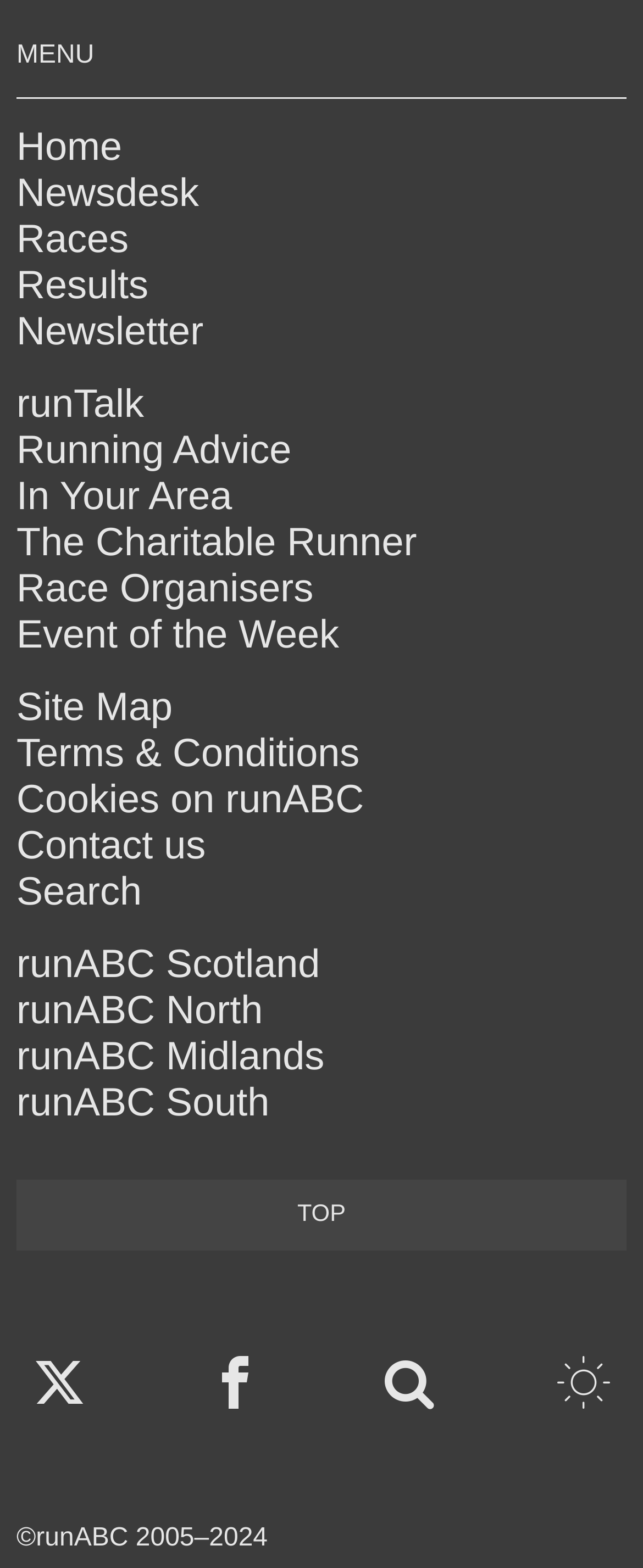Utilize the details in the image to thoroughly answer the following question: What is the copyright year range?

I looked at the bottom of the page and found the copyright information, which states '©runABC 2005–2024'.